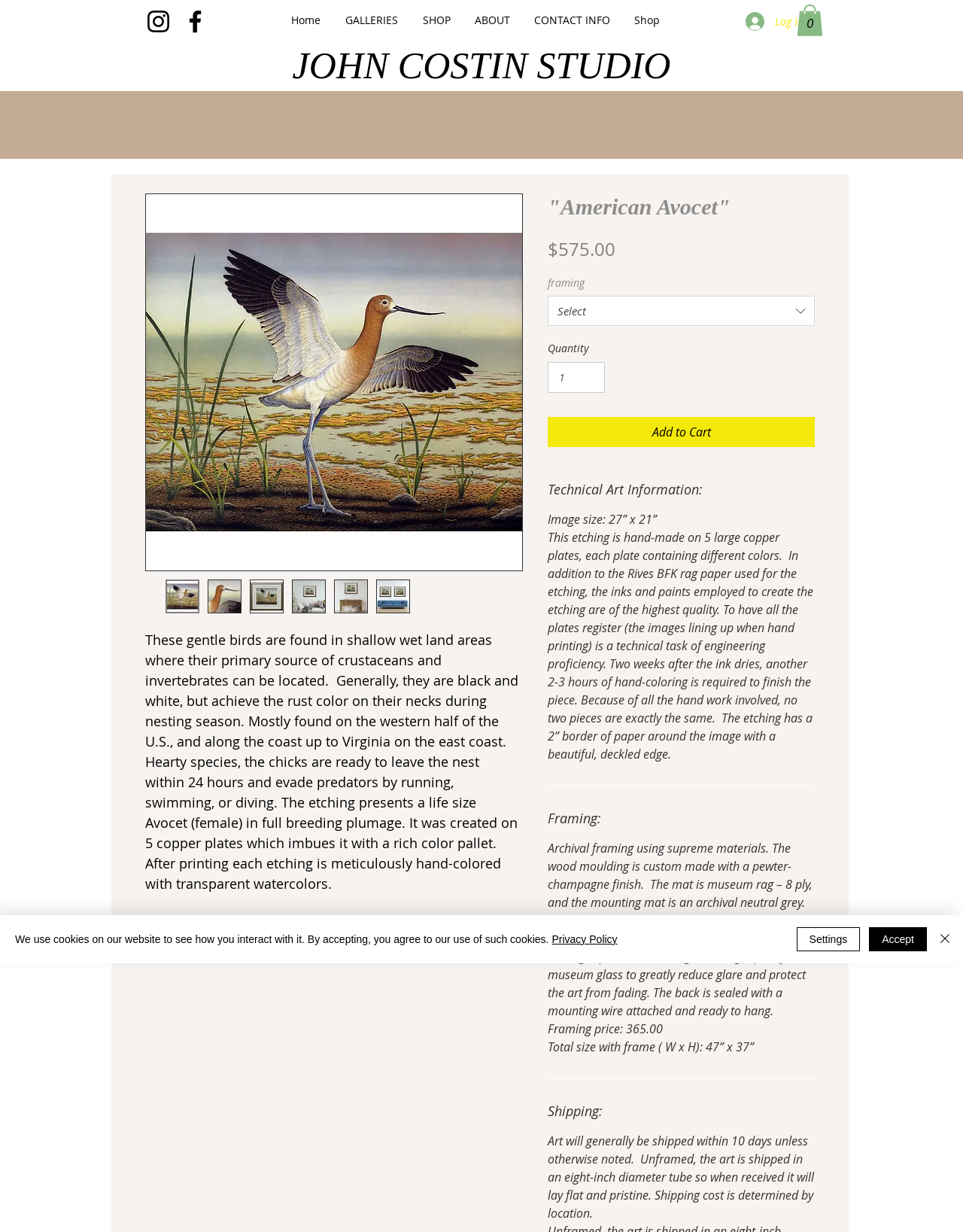What is the price of the etching?
Refer to the image and answer the question using a single word or phrase.

$575.00